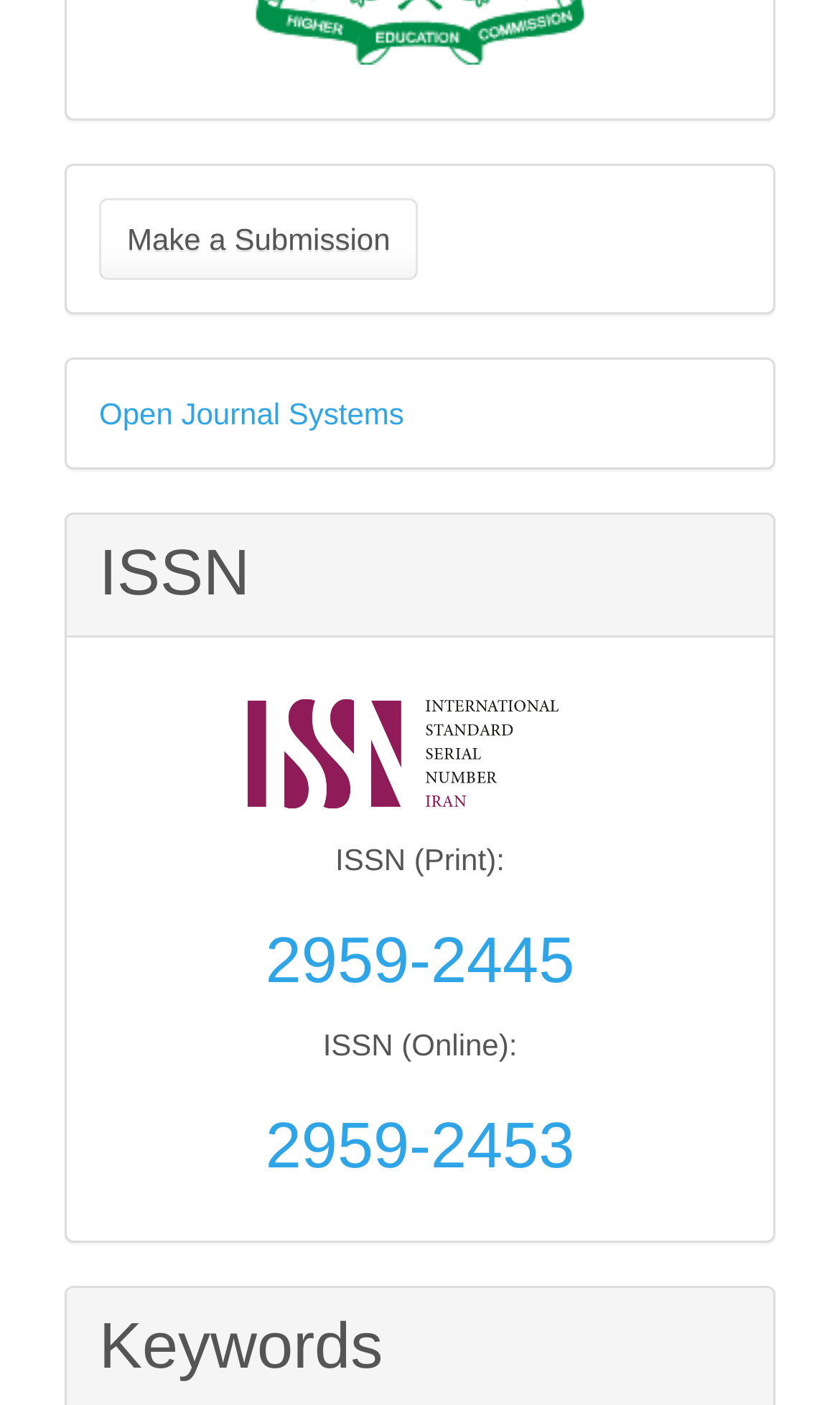Please provide a one-word or phrase answer to the question: 
How many ISSN numbers are listed?

2